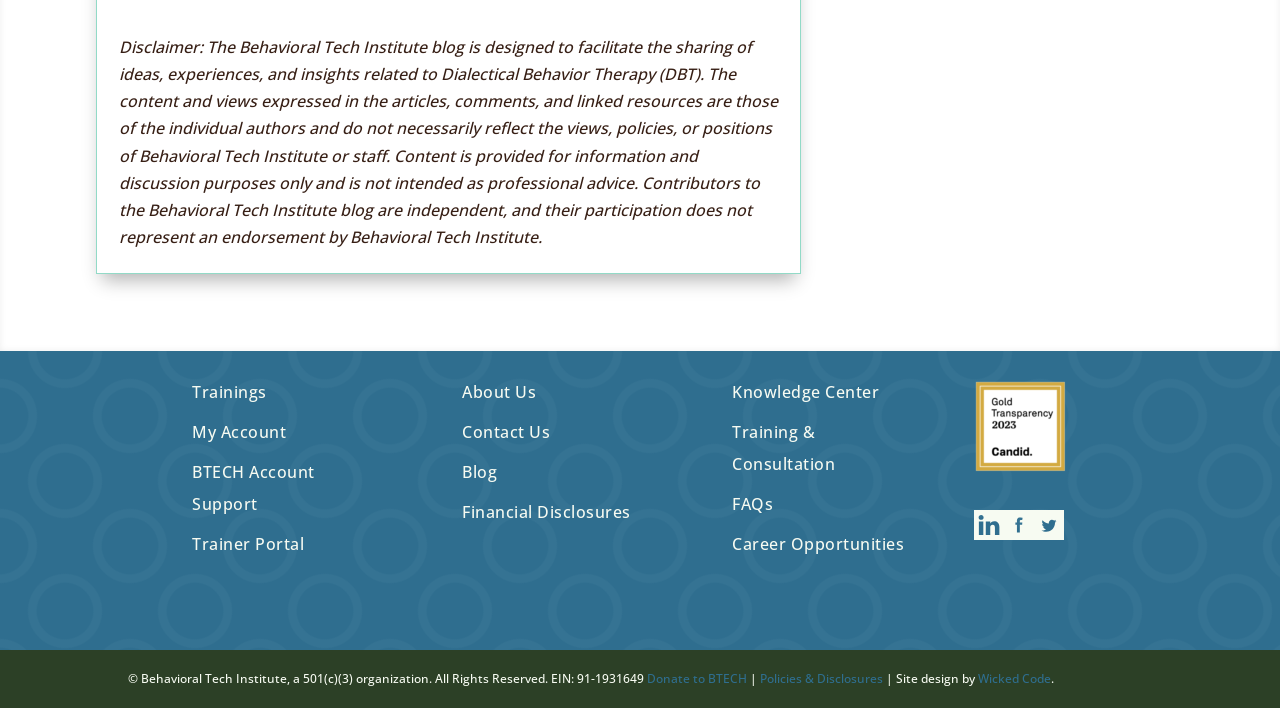Reply to the question below using a single word or brief phrase:
What is the purpose of the blog?

Sharing ideas and experiences